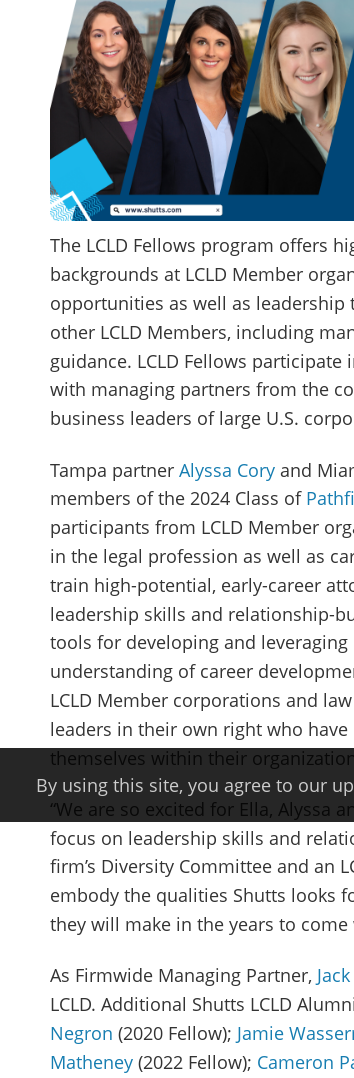What is the purpose of the LCLD Fellows program?
Please give a detailed and elaborate answer to the question.

According to the caption, the LCLD Fellows program is designed for high-potential, mid-career attorneys from diverse backgrounds, providing them with valuable leadership training and development opportunities within LCLD Member organizations.